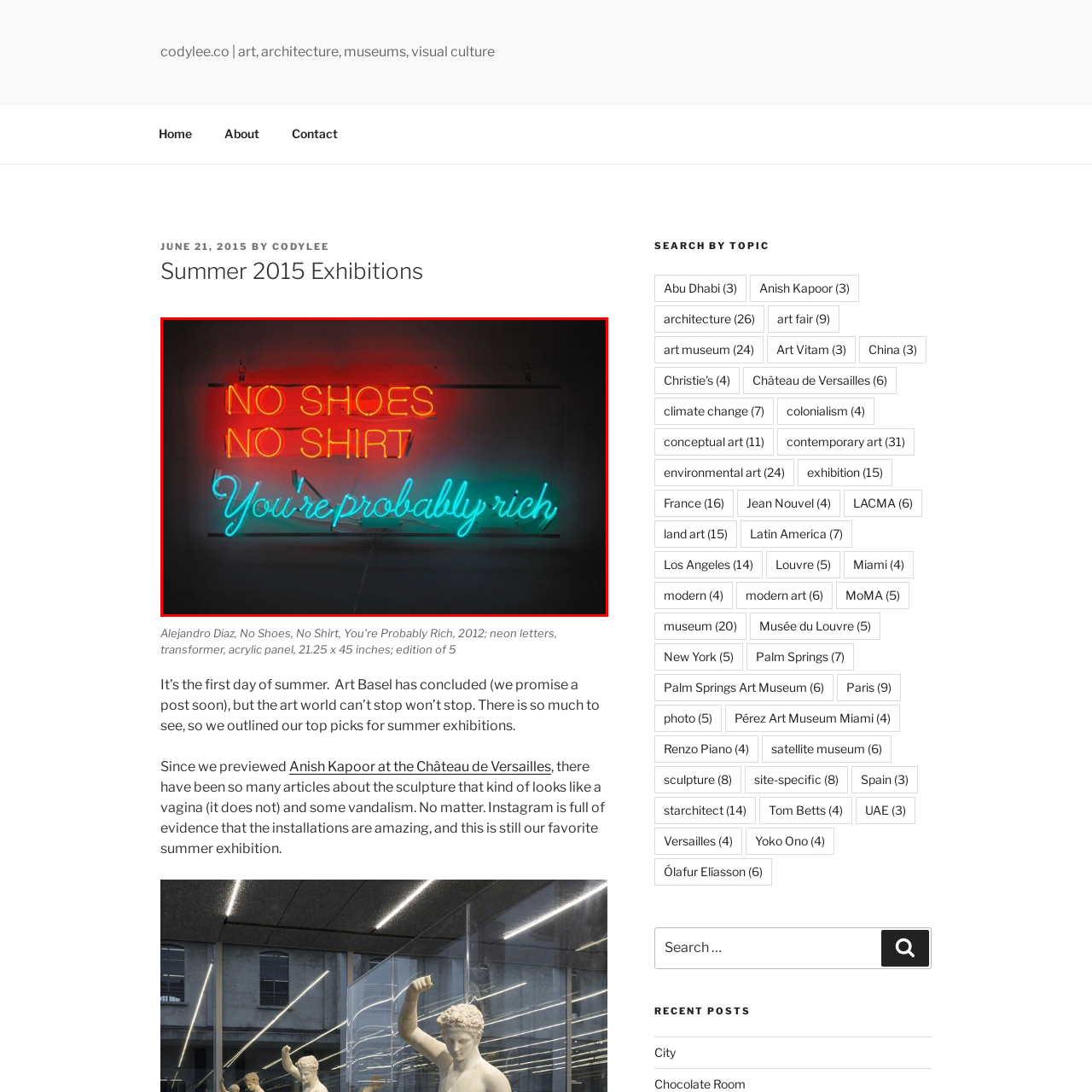How many editions of the artwork exist?
Focus on the part of the image marked with a red bounding box and deliver an in-depth answer grounded in the visual elements you observe.

According to the caption, the artwork is part of a limited edition of five, which highlights its uniqueness and collectible nature within the contemporary art scene.